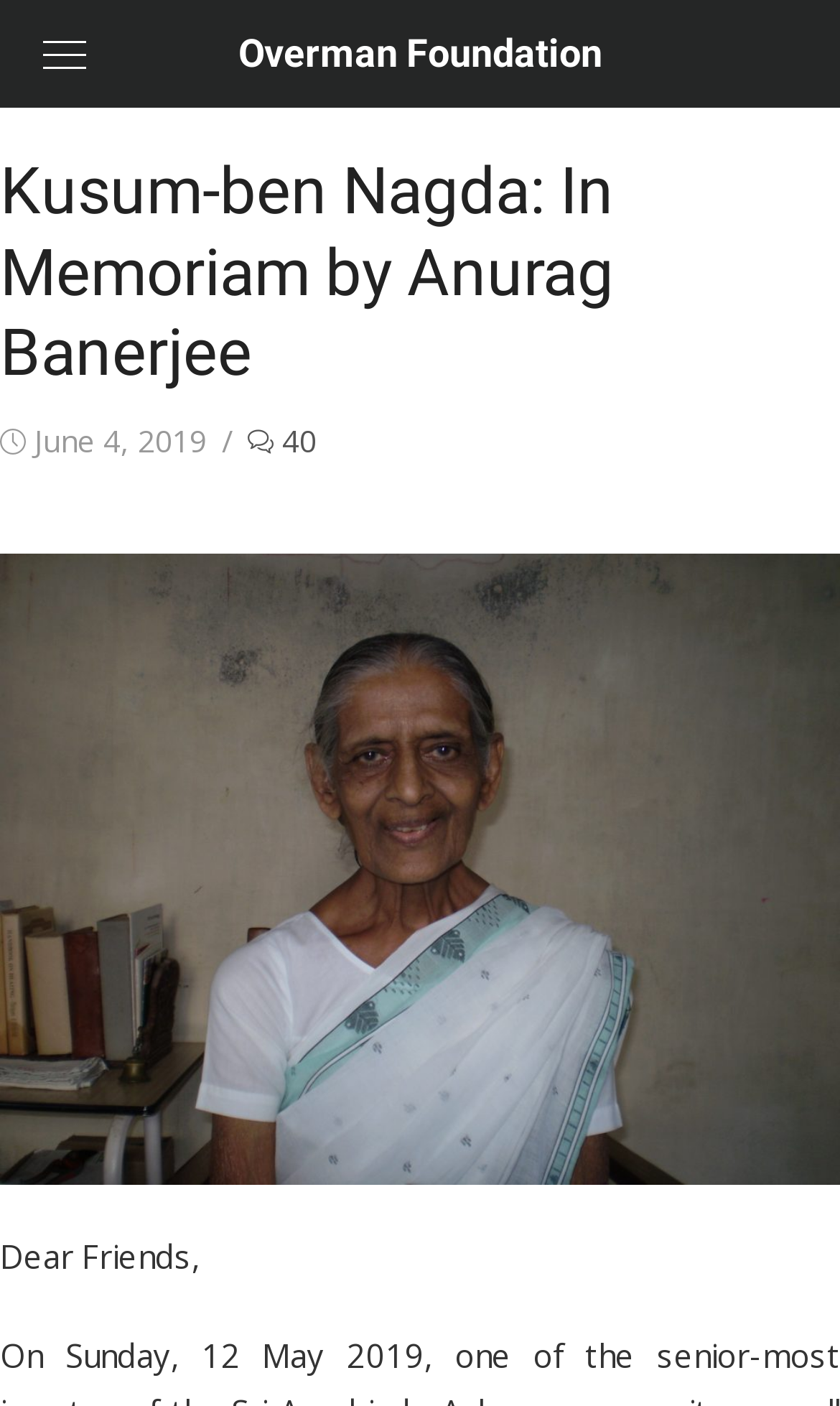What is the date of the post?
Refer to the screenshot and respond with a concise word or phrase.

June 4, 2019